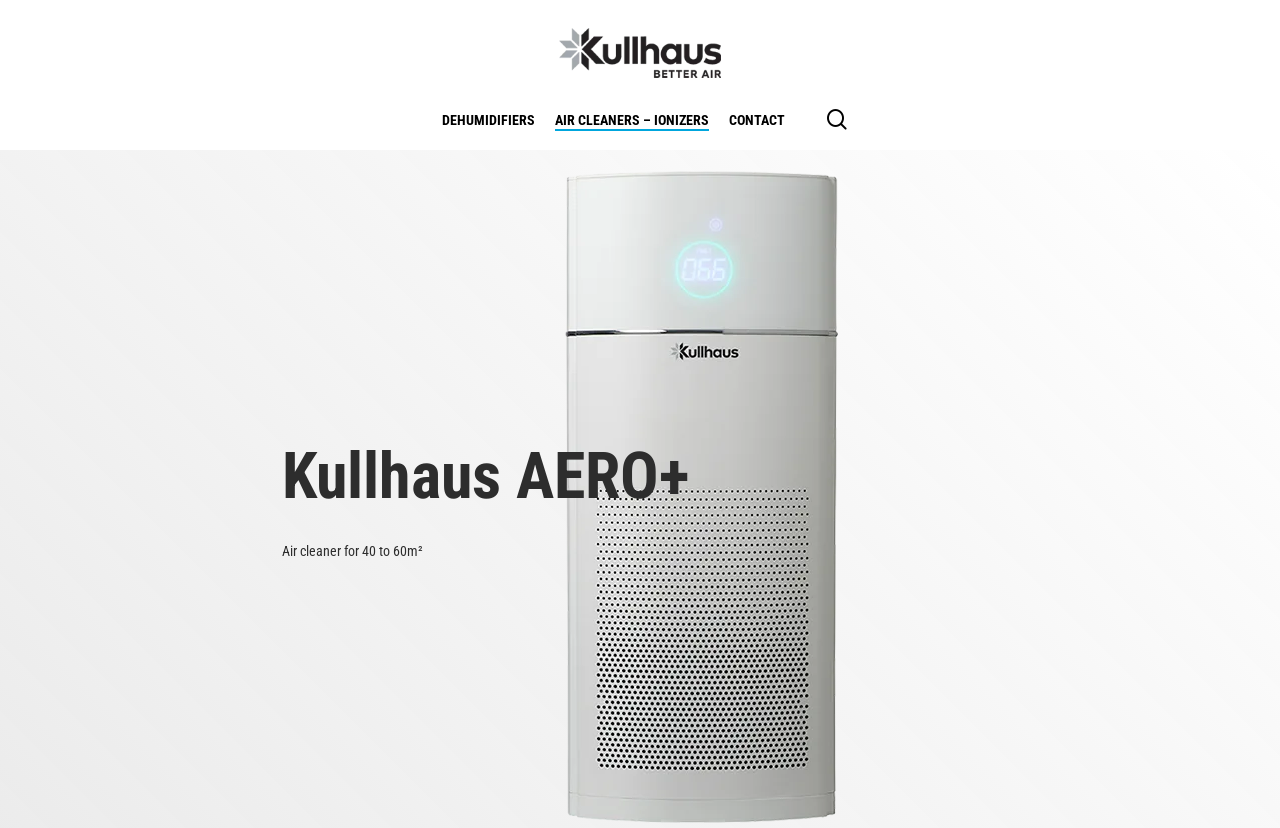What type of sensors does the air cleaner have?
Based on the image, answer the question with a single word or brief phrase.

Pm2.5 and VOC sensors